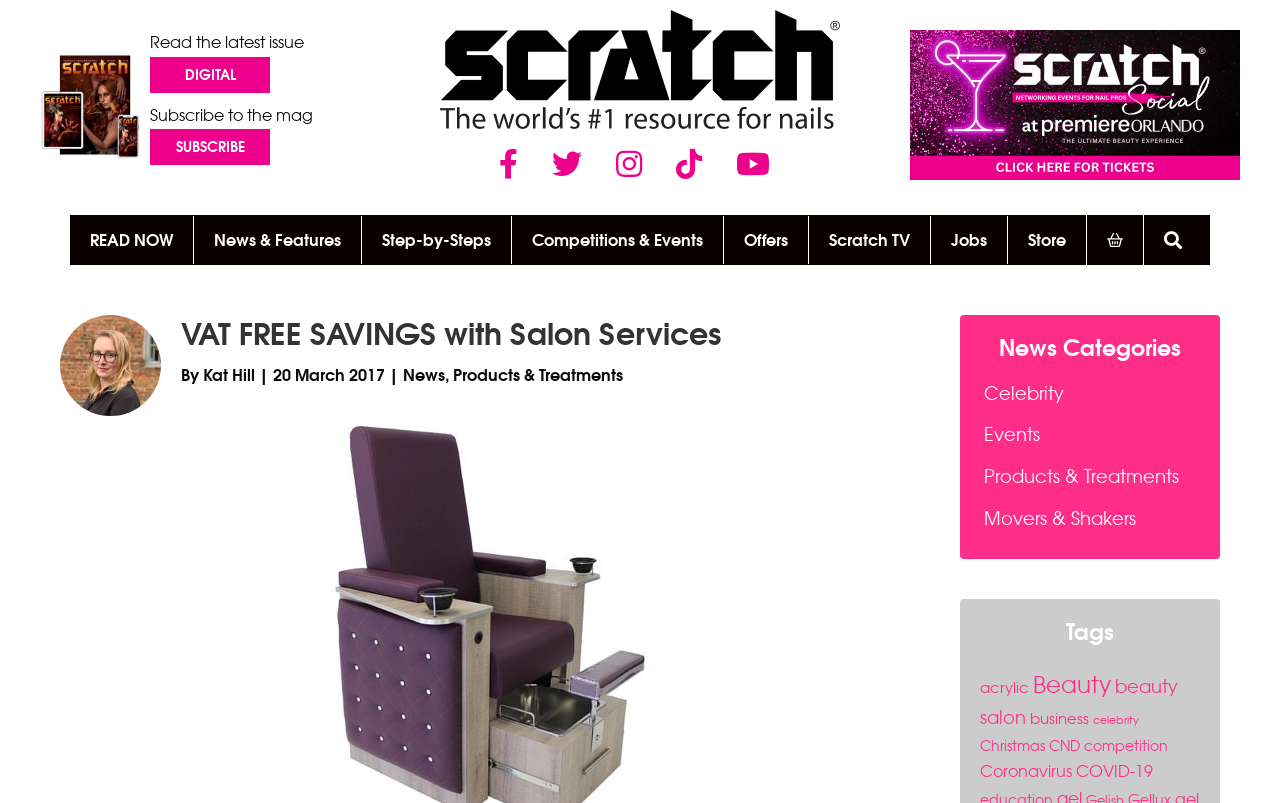Can you identify the bounding box coordinates of the clickable region needed to carry out this instruction: 'View News & Features'? The coordinates should be four float numbers within the range of 0 to 1, stated as [left, top, right, bottom].

[0.152, 0.269, 0.282, 0.329]